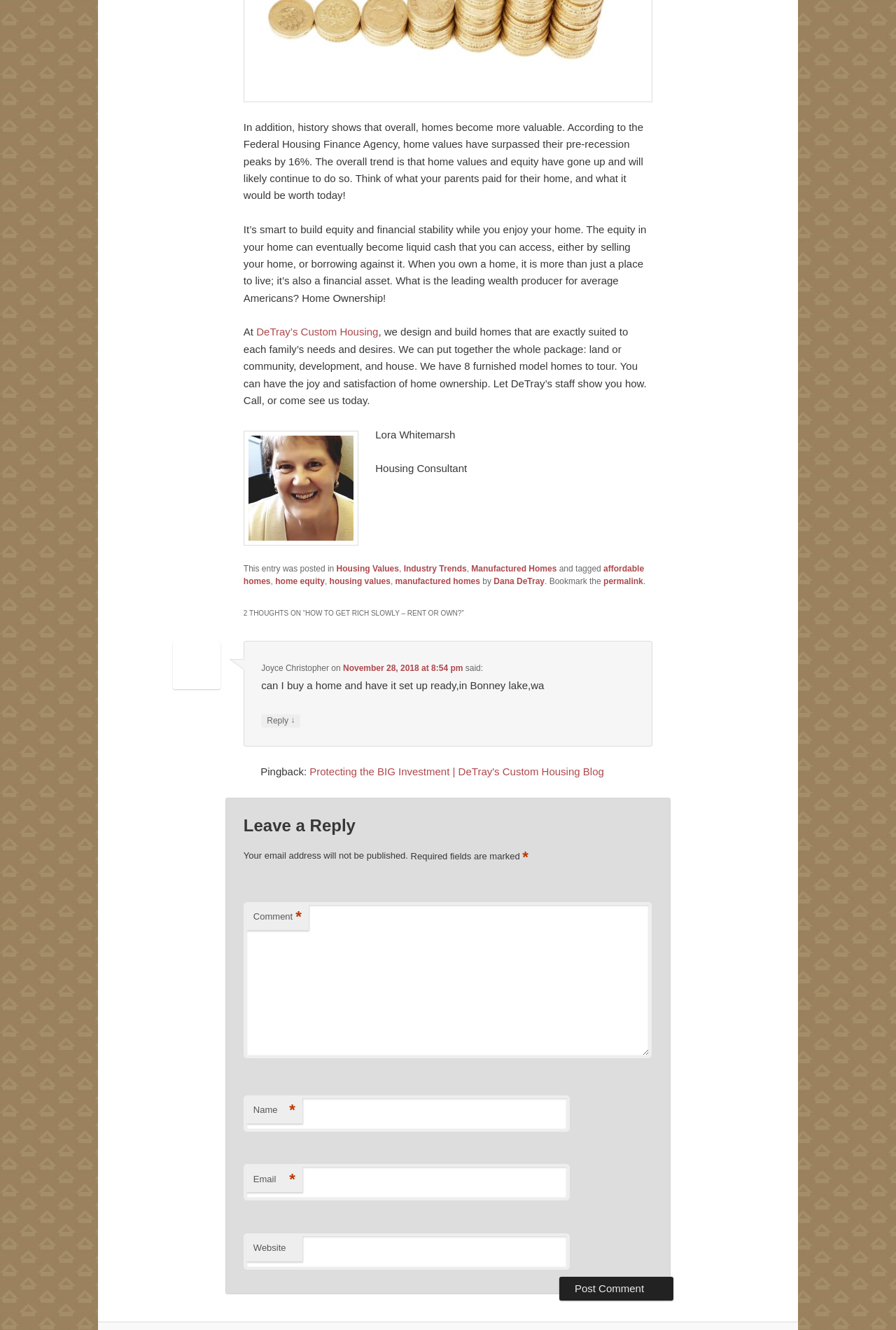Identify the bounding box coordinates of the clickable section necessary to follow the following instruction: "Click on 'DeTray’s Custom Housing'". The coordinates should be presented as four float numbers from 0 to 1, i.e., [left, top, right, bottom].

[0.286, 0.245, 0.422, 0.254]